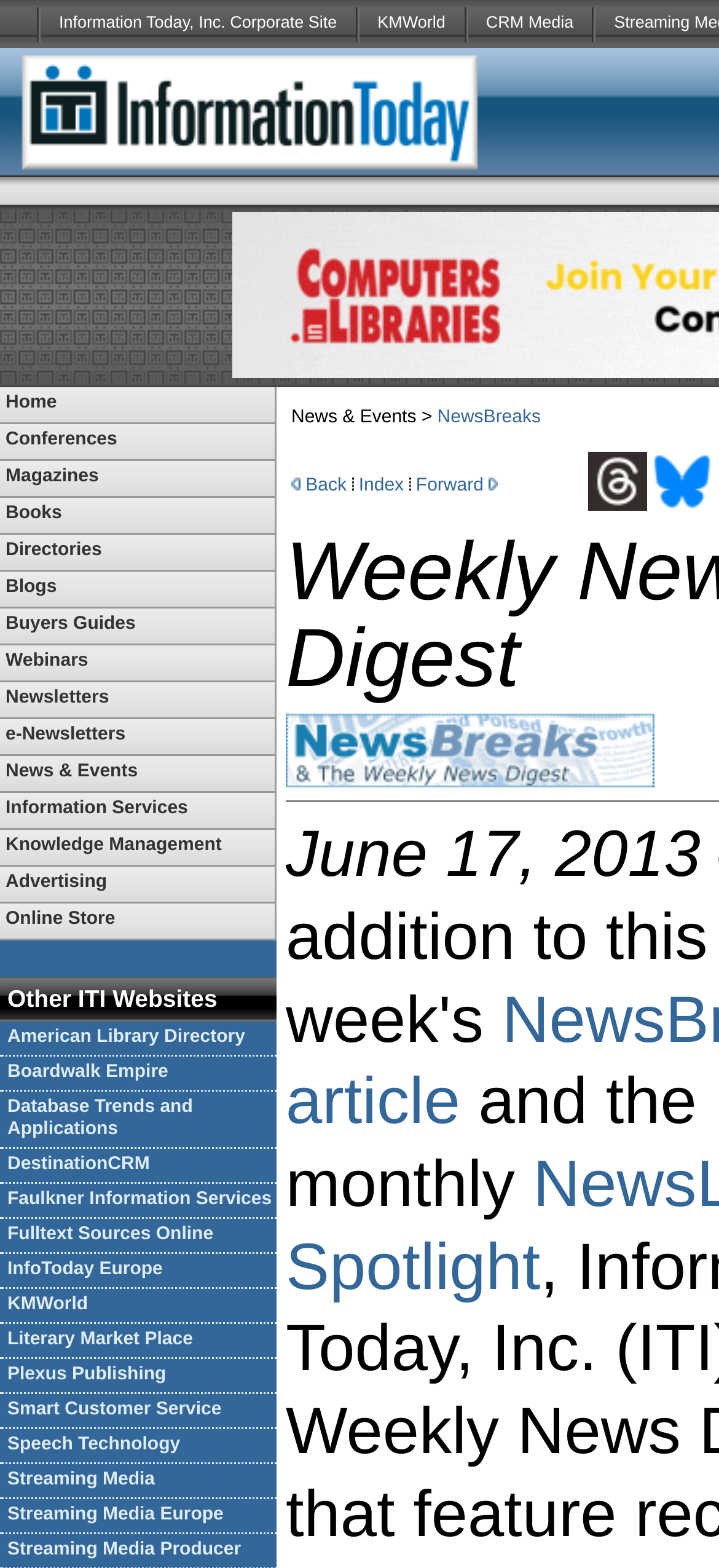Please reply to the following question with a single word or a short phrase:
What is the company formed by SydneyPLUS and its affiliates?

Lucidea